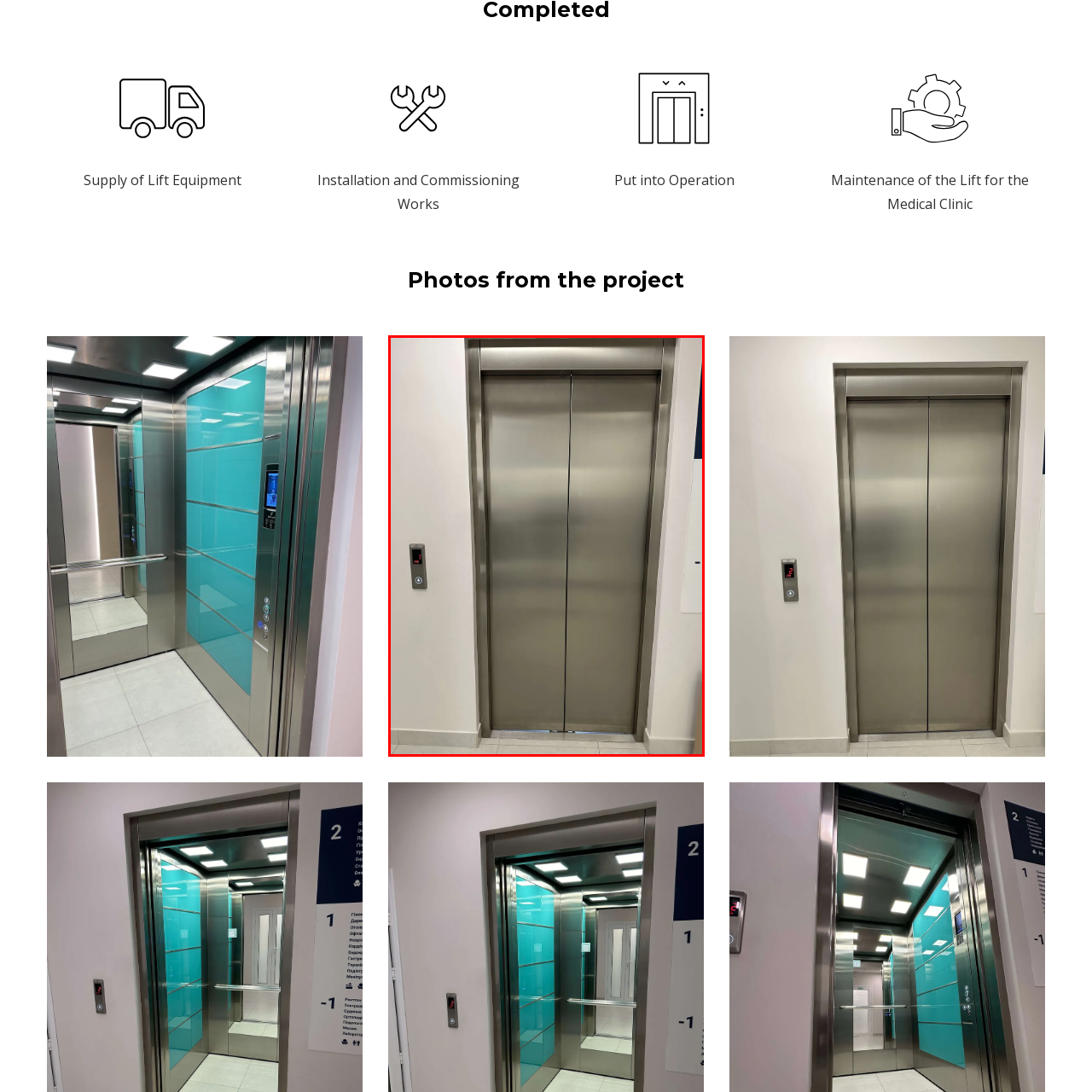Deliver a detailed explanation of the elements found in the red-marked area of the image.

The image showcases a sleek, modern elevator entrance featuring polished stainless steel doors that reflect the surrounding environment. Positioned to the left of the doors is a control panel with buttons for calling the elevator, including a prominent button for ground level access. The minimalist design contributes to a clean aesthetic, with light-colored walls that enhance the spacious feel of the area. This elevator is part of a private medical clinic, designed to facilitate smooth access for patients and visitors, ensuring convenient transportation between floors. The image exemplifies the blend of functionality and contemporary design in lift systems used in healthcare settings.